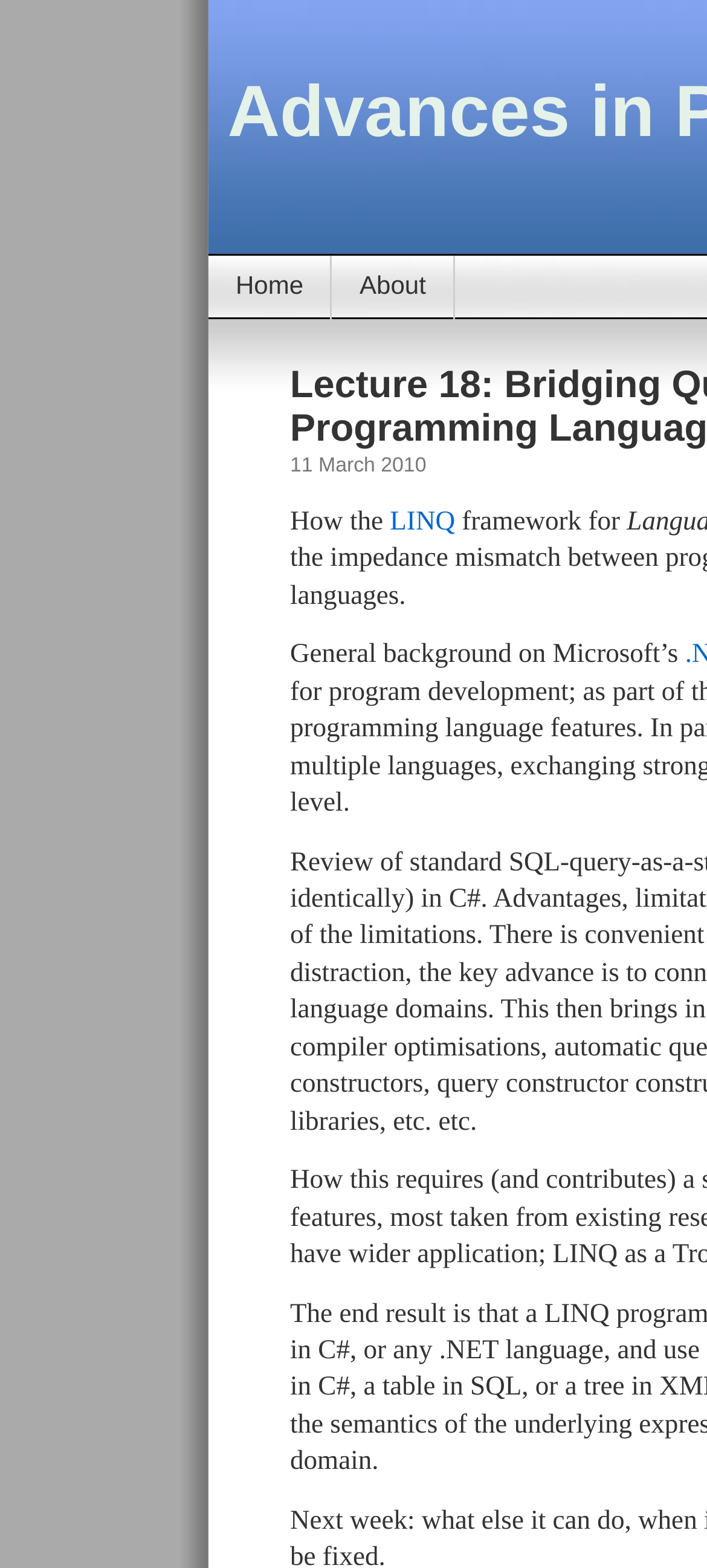Using the description "LINQ", locate and provide the bounding box of the UI element.

[0.552, 0.324, 0.644, 0.342]